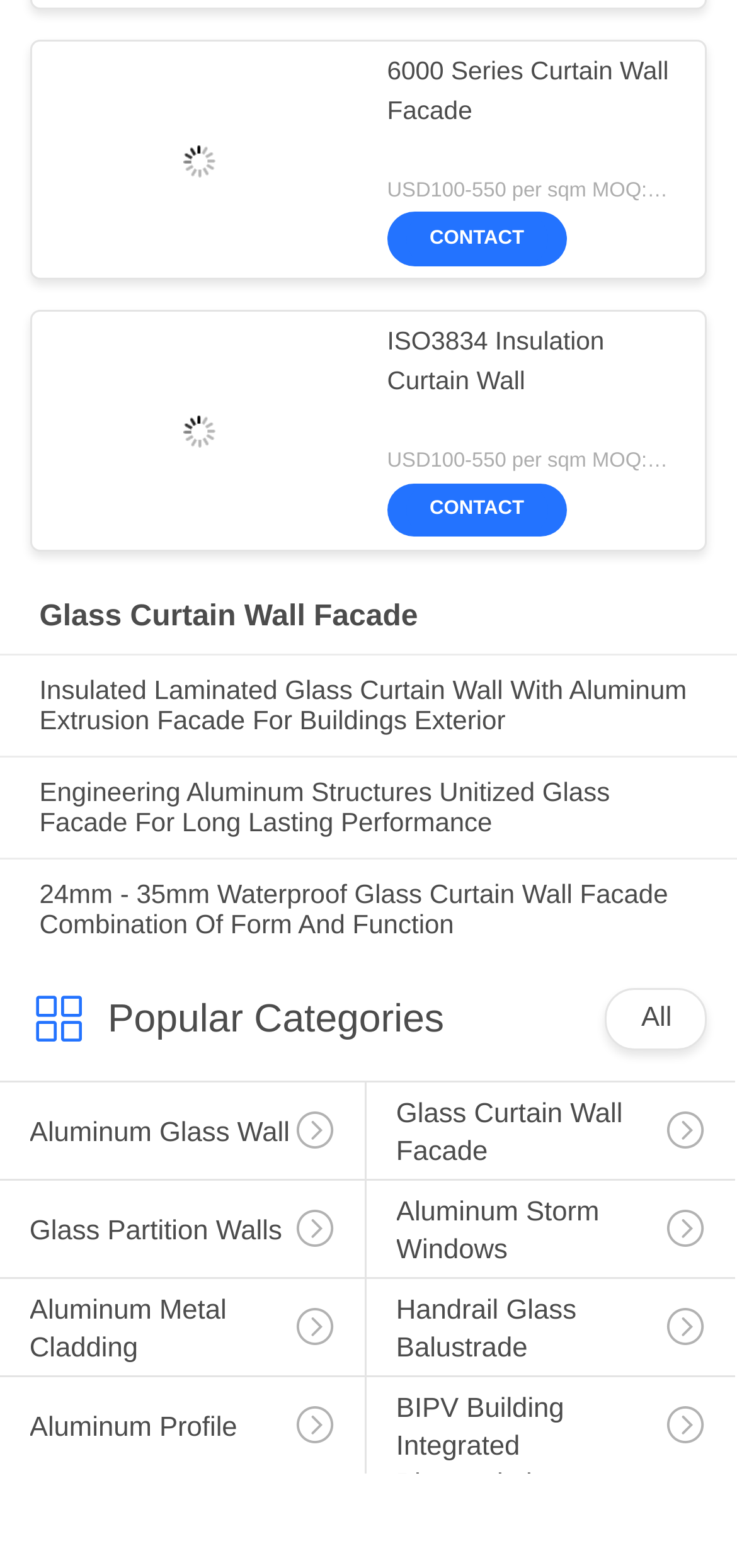Locate the bounding box coordinates of the clickable region necessary to complete the following instruction: "Explore the 'Glass Curtain Wall Facade' category". Provide the coordinates in the format of four float numbers between 0 and 1, i.e., [left, top, right, bottom].

[0.053, 0.383, 0.947, 0.404]